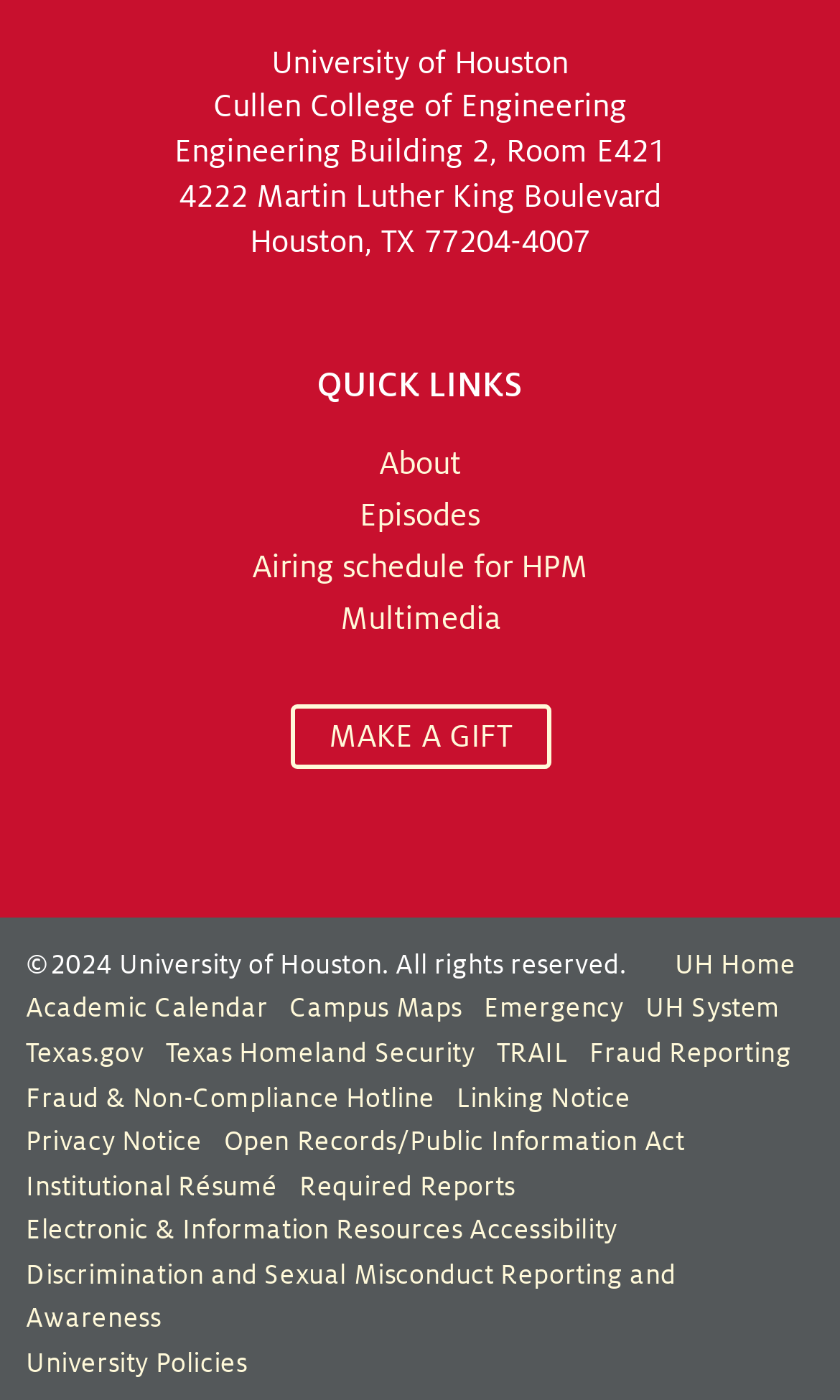What is the name of the university?
Please give a detailed and elaborate answer to the question based on the image.

The name of the university can be found at the top of the webpage, where it is written in a static text element as 'University of Houston'.